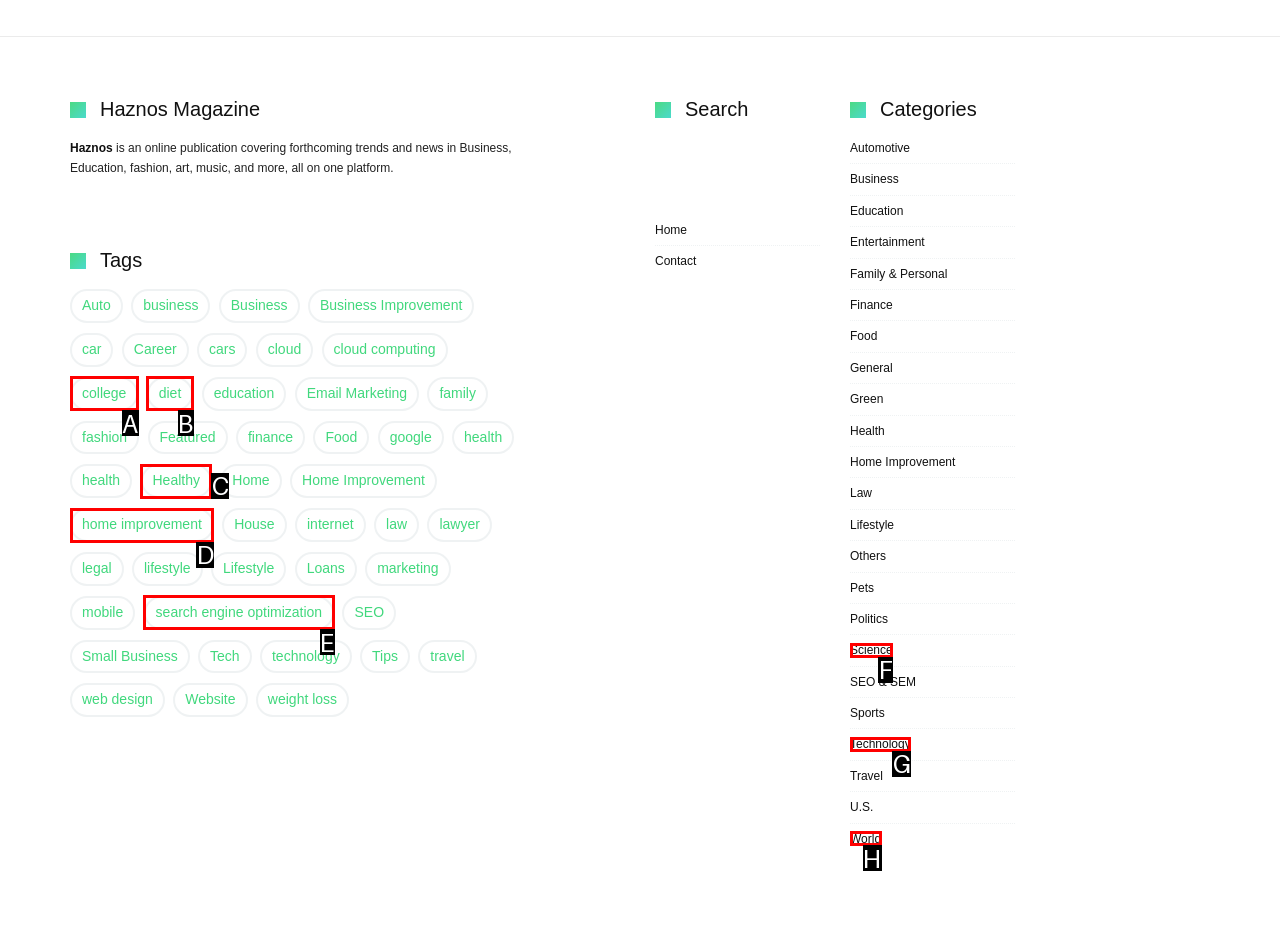Identify the letter of the option that best matches the following description: World. Respond with the letter directly.

H